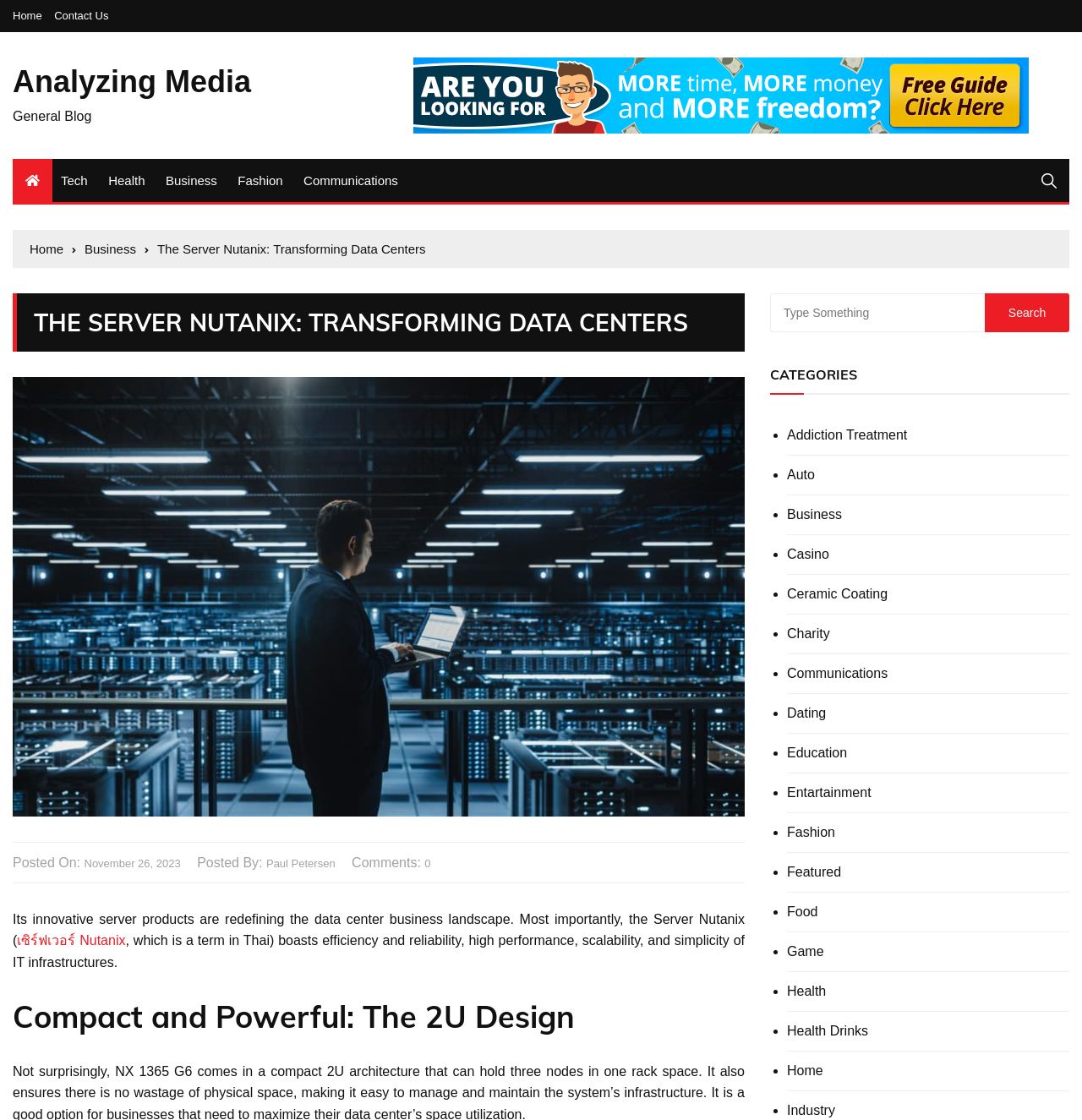How many comments does the article have? Based on the image, give a response in one word or a short phrase.

0